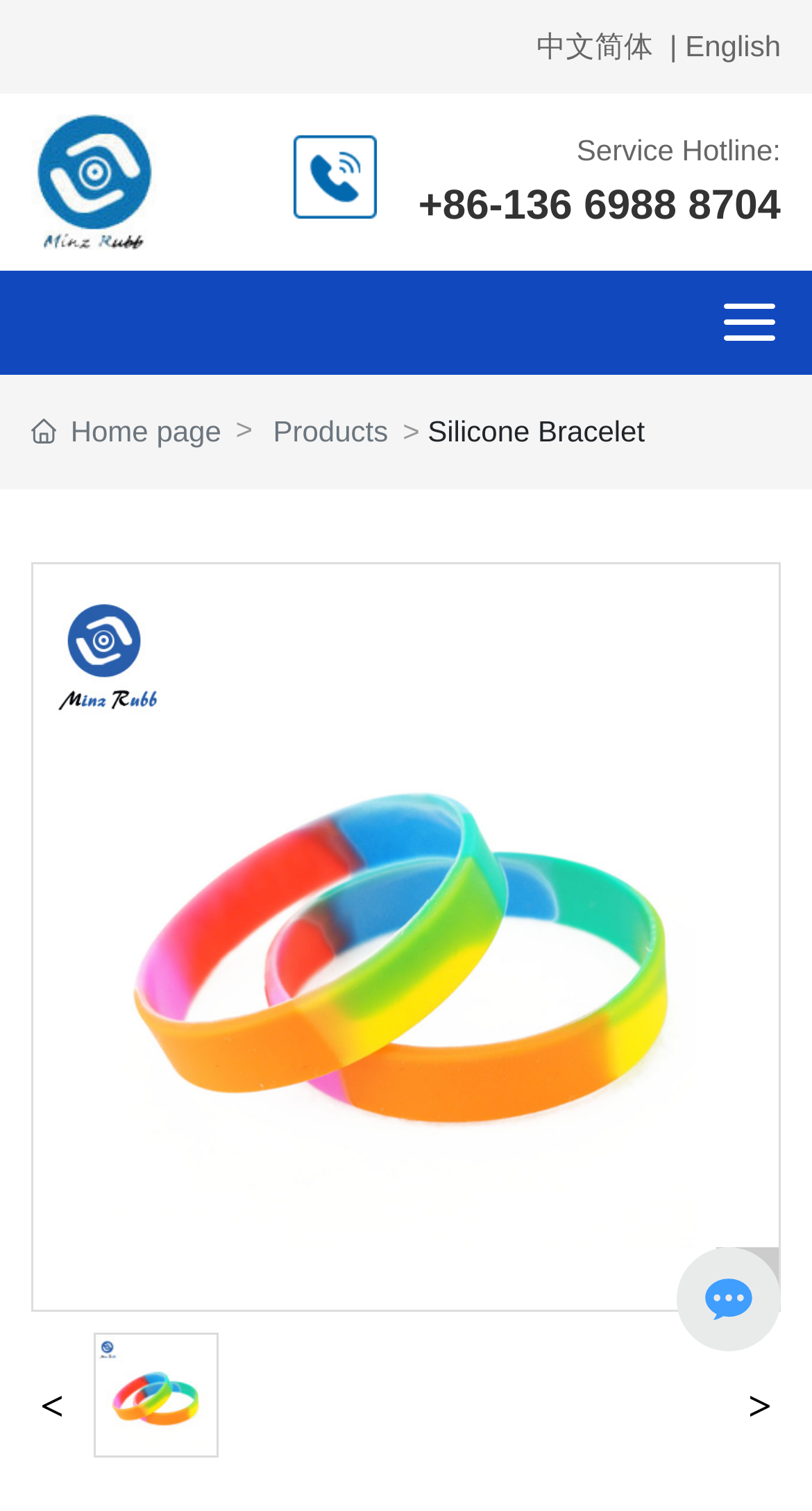Provide the bounding box coordinates for the UI element that is described as: "Home page".

[0.038, 0.274, 0.273, 0.296]